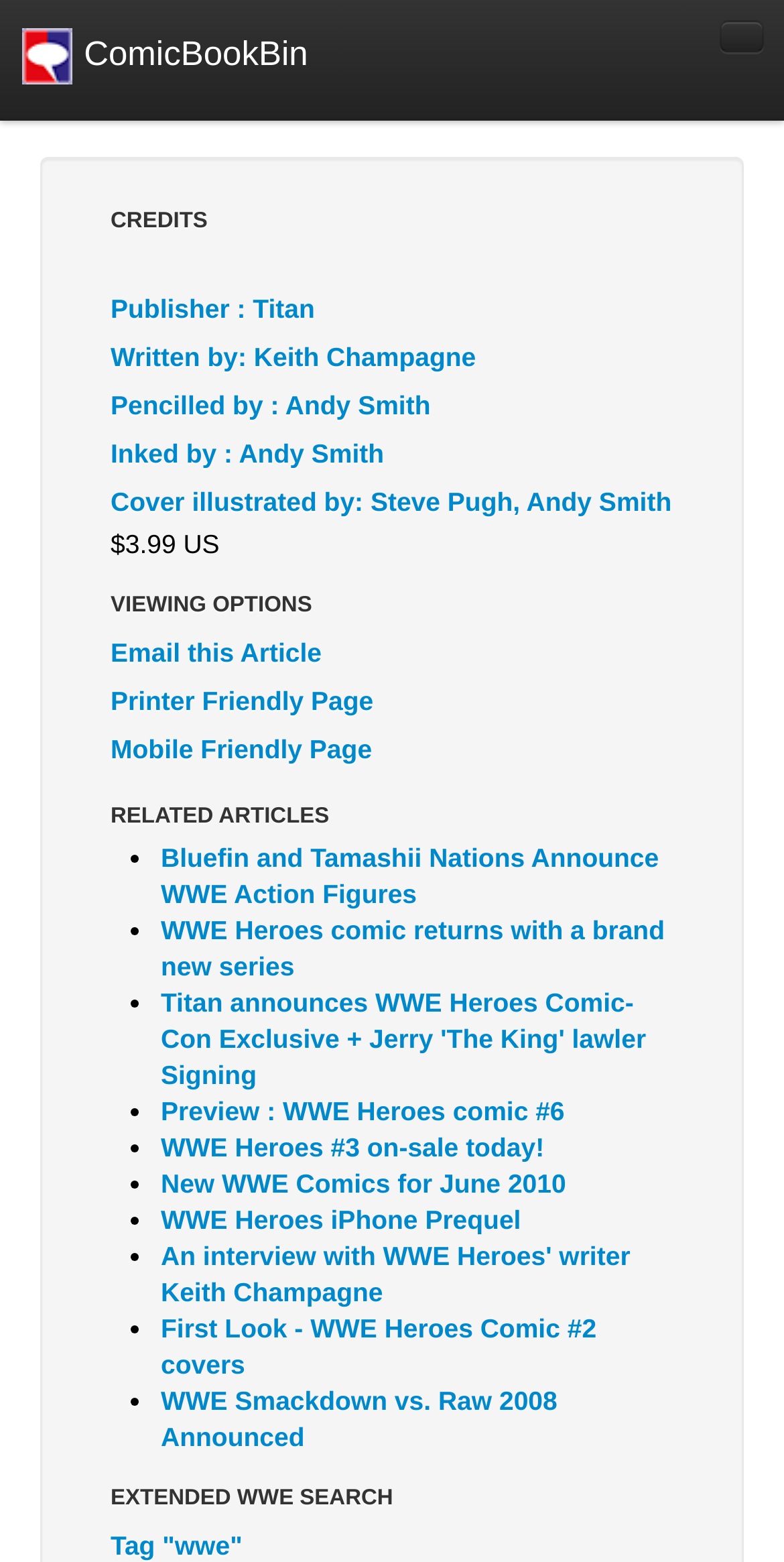Give a short answer using one word or phrase for the question:
What are the categories of comics available on this website?

Comics, Manga, European Comics